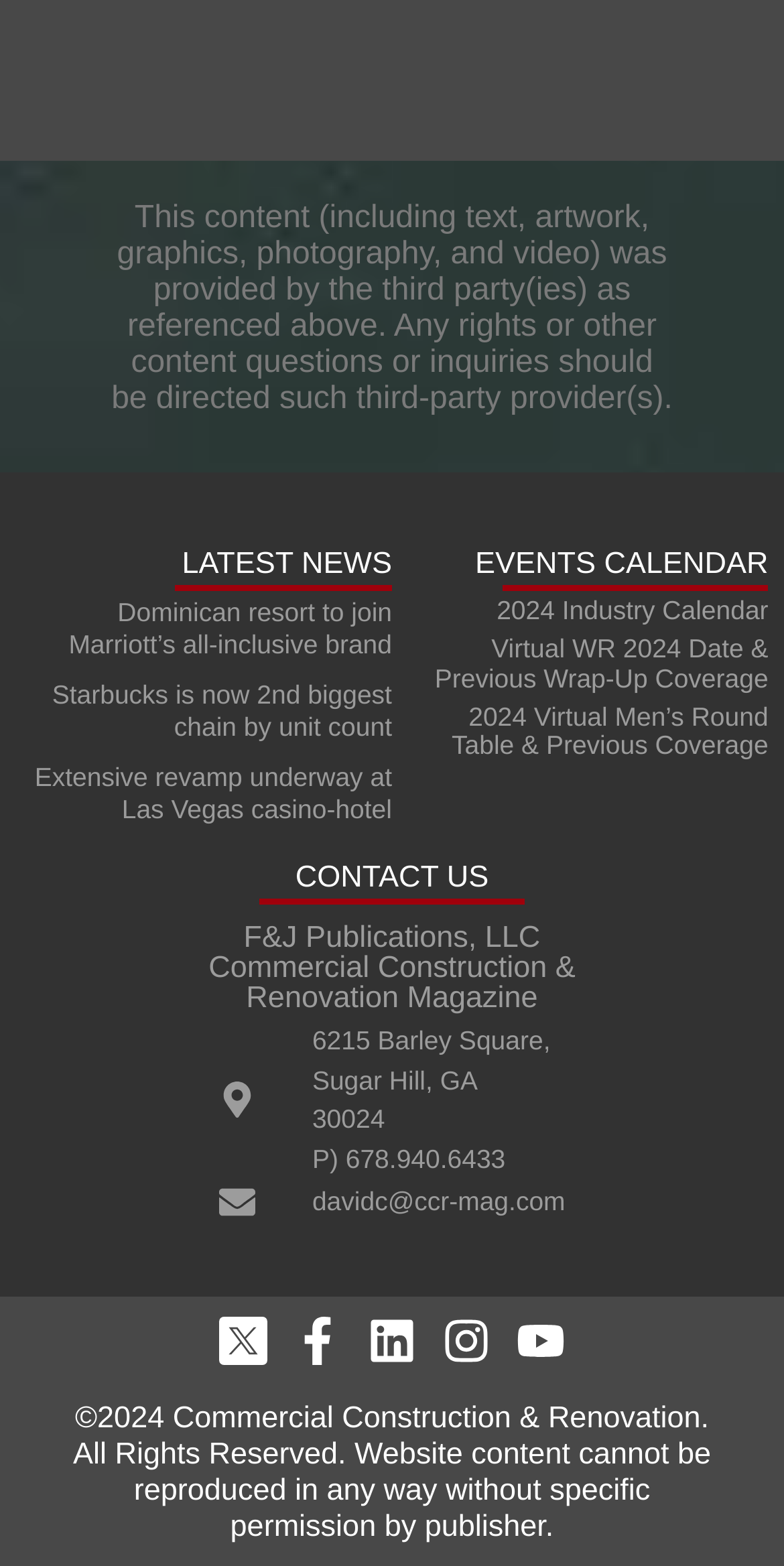Examine the image and give a thorough answer to the following question:
What is the year mentioned in the copyright notice?

I looked at the footer section of the webpage and found the copyright notice, which mentions the year '2024'. This notice is located at the bottom of the webpage and states '©2024 Commercial Construction & Renovation. All Rights Reserved.'